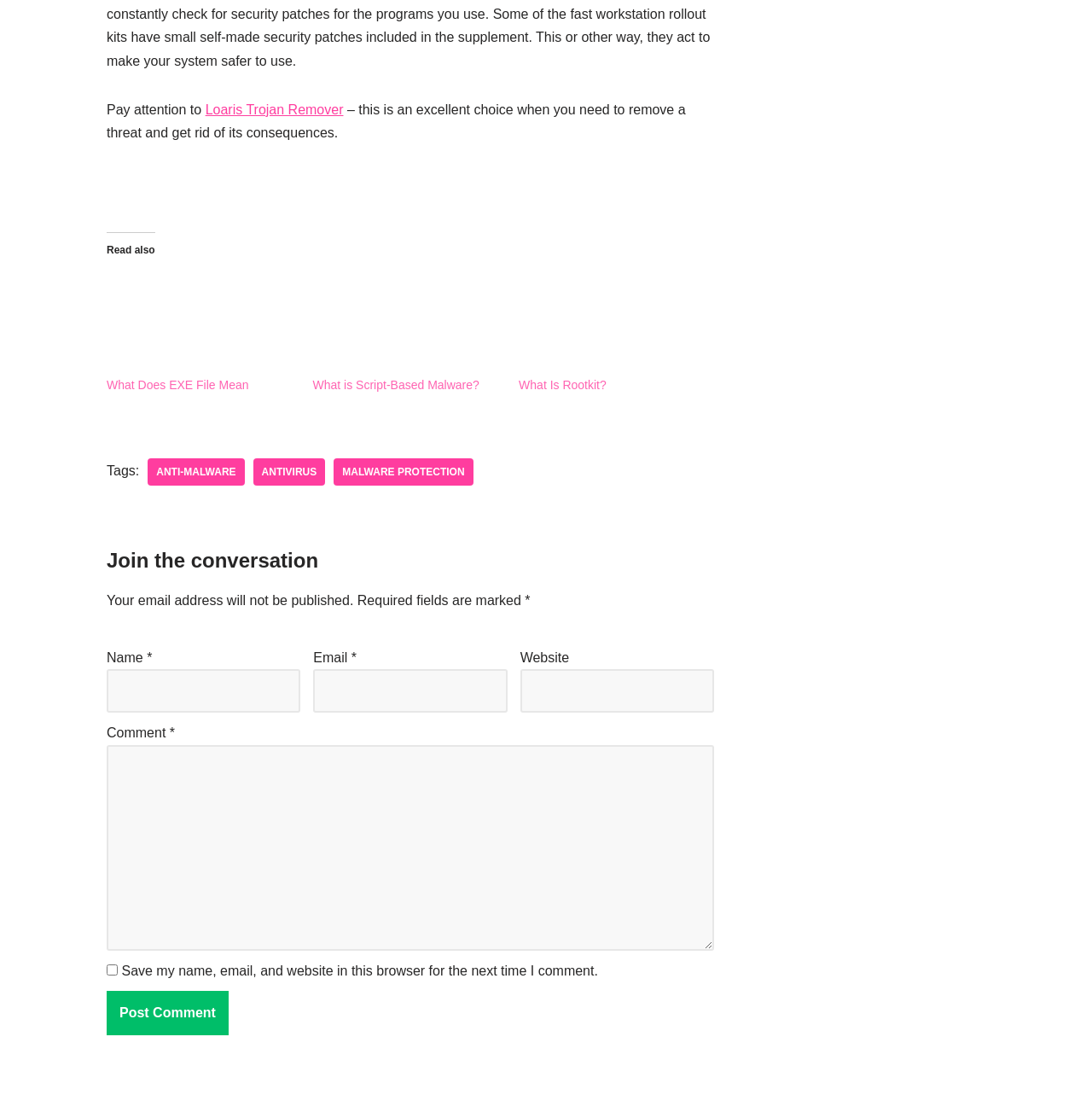Specify the bounding box coordinates of the region I need to click to perform the following instruction: "Click on the link to learn about Loaris Trojan Remover". The coordinates must be four float numbers in the range of 0 to 1, i.e., [left, top, right, bottom].

[0.188, 0.093, 0.314, 0.107]